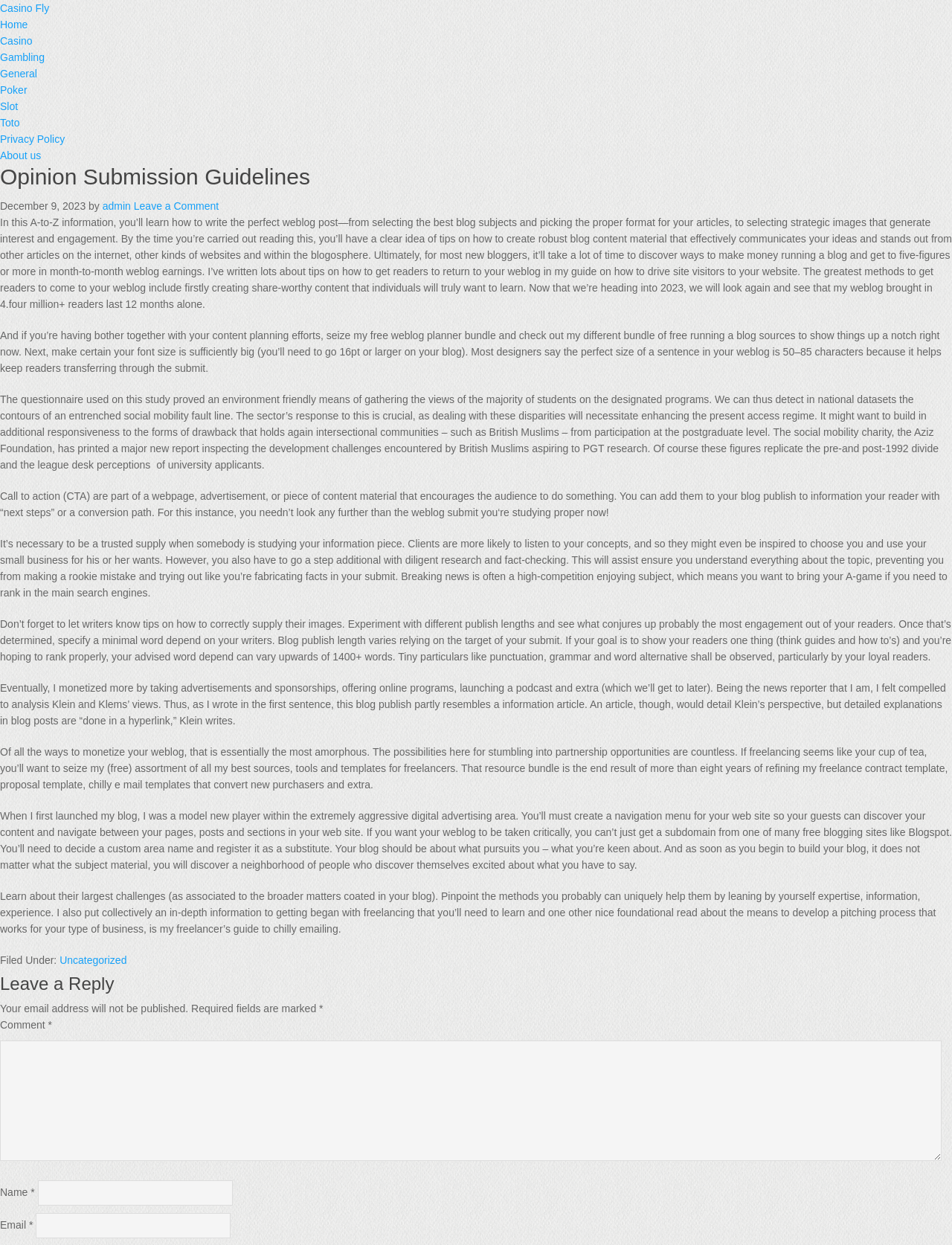Create a detailed summary of all the visual and textual information on the webpage.

The webpage is about "Opinion Submission Guidelines" and appears to be a blog post. At the top, there is a navigation menu with links to various sections, including "Home", "Casino", "Gambling", "General", "Poker", "Slot", "Toto", "Privacy Policy", and "About us". 

Below the navigation menu, there is a header section with the title "Opinion Submission Guidelines" and a timestamp "December 9, 2023". The author's name, "admin", is also displayed, along with a link to "Leave a Comment".

The main content of the webpage is a lengthy article that provides guidelines on how to write a perfect blog post. The article is divided into several sections, each discussing a specific aspect of blog writing, such as selecting the best blog subjects, picking the proper format, and selecting strategic images. The article also provides tips on how to create robust blog content, drive traffic to a website, and monetize a blog.

Throughout the article, there are several paragraphs of text, each discussing a specific topic related to blog writing. The text is well-structured and easy to follow, with headings and subheadings used to break up the content.

At the bottom of the webpage, there is a footer section with a link to "Uncategorized" and a "Leave a Reply" section, where users can enter their comments, name, and email address. The comment section has several text boxes and a submit button, allowing users to leave their feedback on the article.